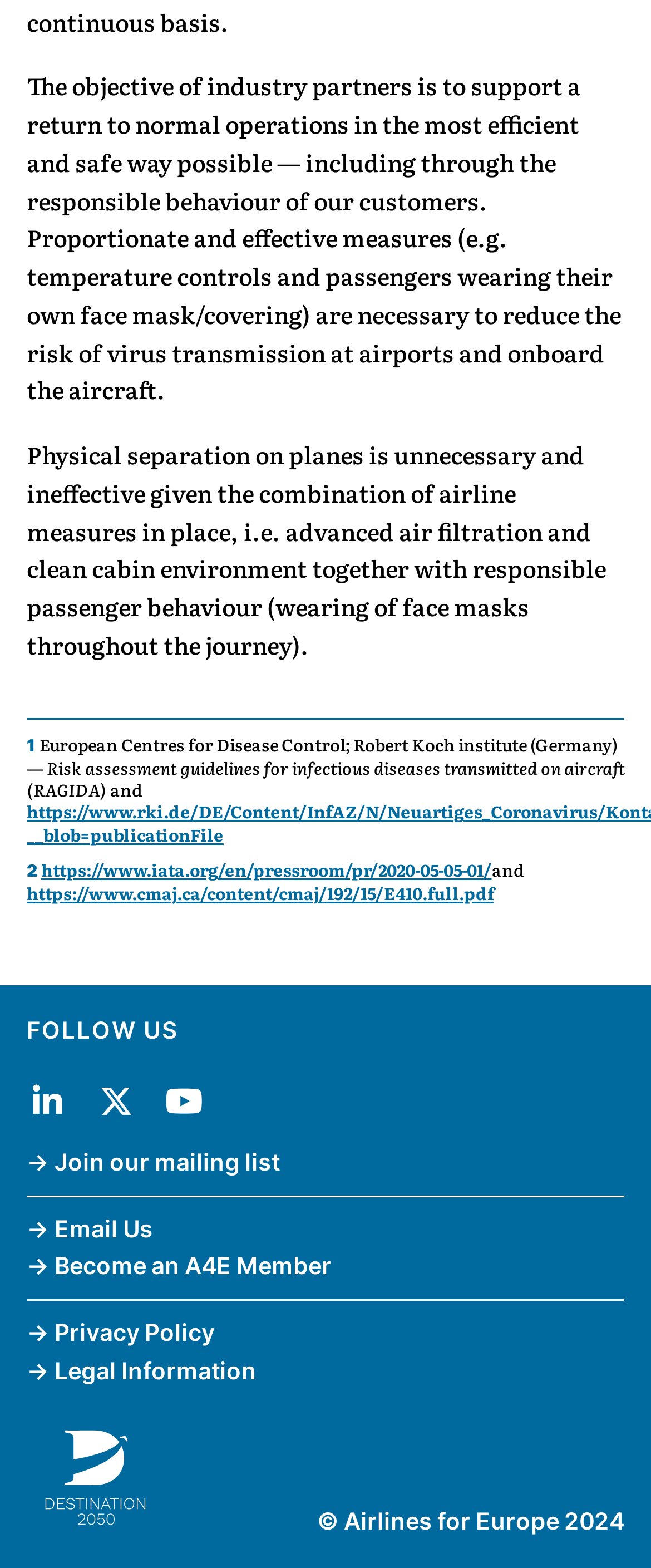What is the name of the image at the bottom of the webpage?
Look at the image and respond with a one-word or short-phrase answer.

destination-2050